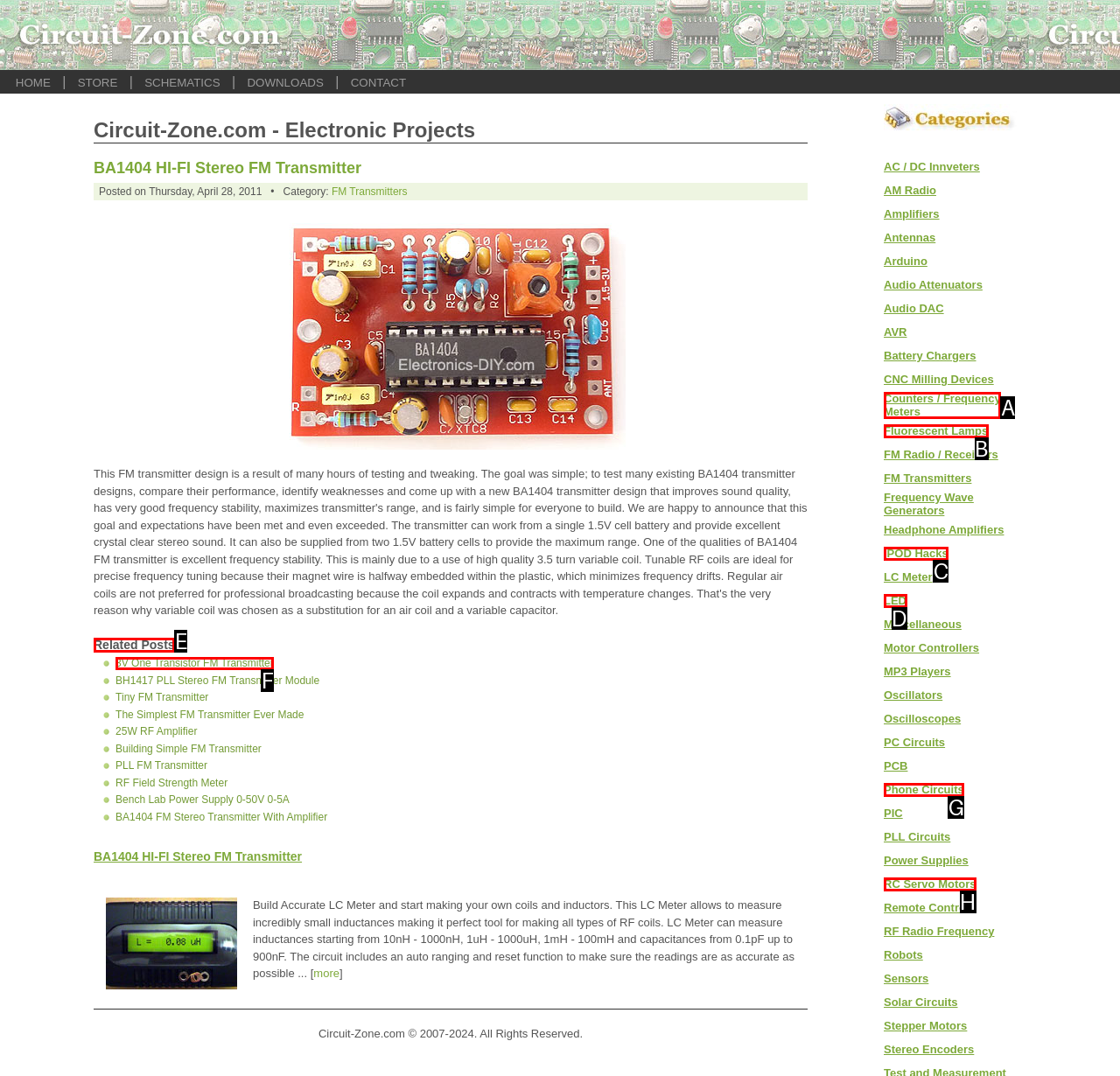Determine which letter corresponds to the UI element to click for this task: Check Related Posts
Respond with the letter from the available options.

E